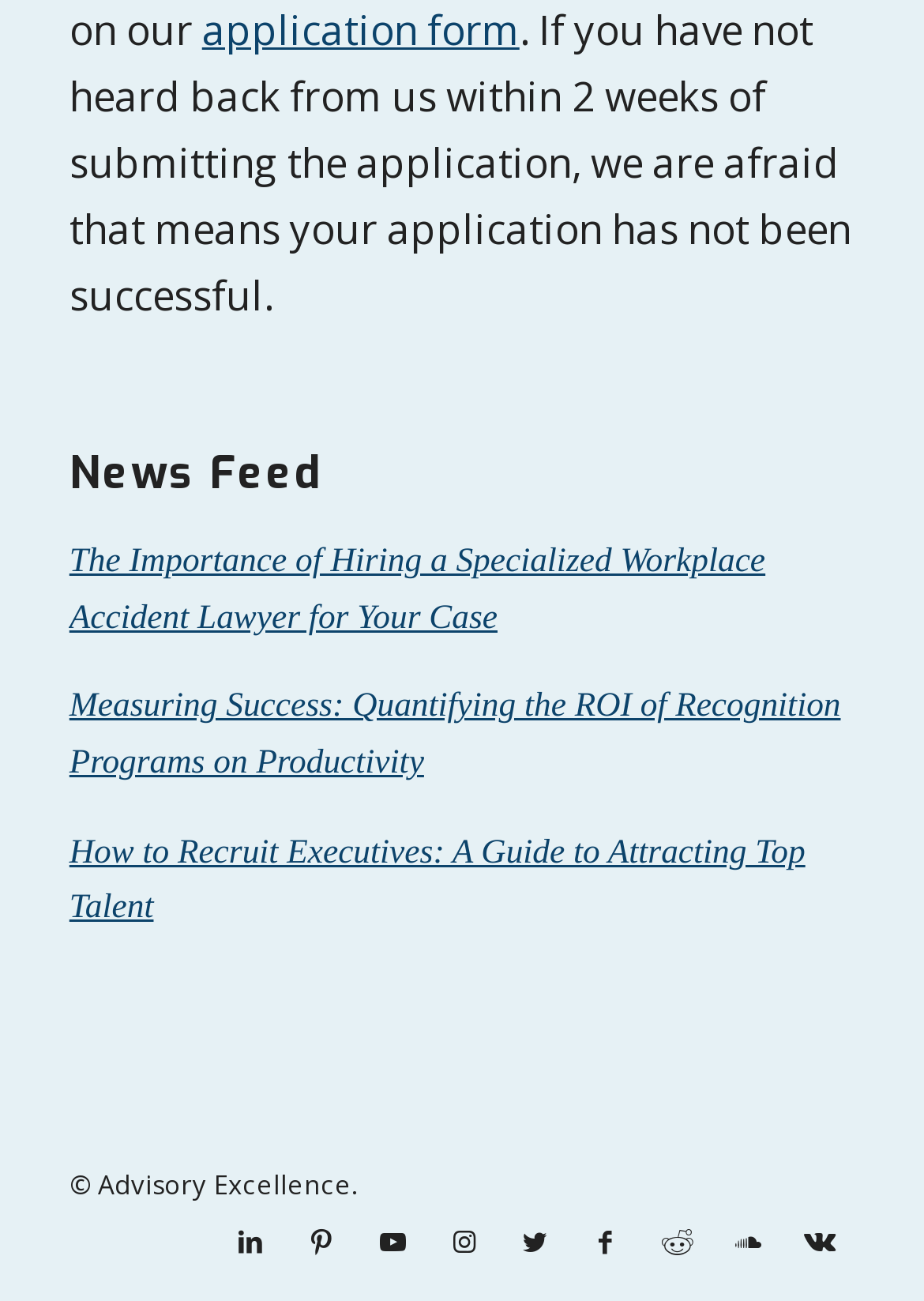Bounding box coordinates should be in the format (top-left x, top-left y, bottom-right x, bottom-right y) and all values should be floating point numbers between 0 and 1. Determine the bounding box coordinate for the UI element described as: Youtube

[0.387, 0.928, 0.463, 0.982]